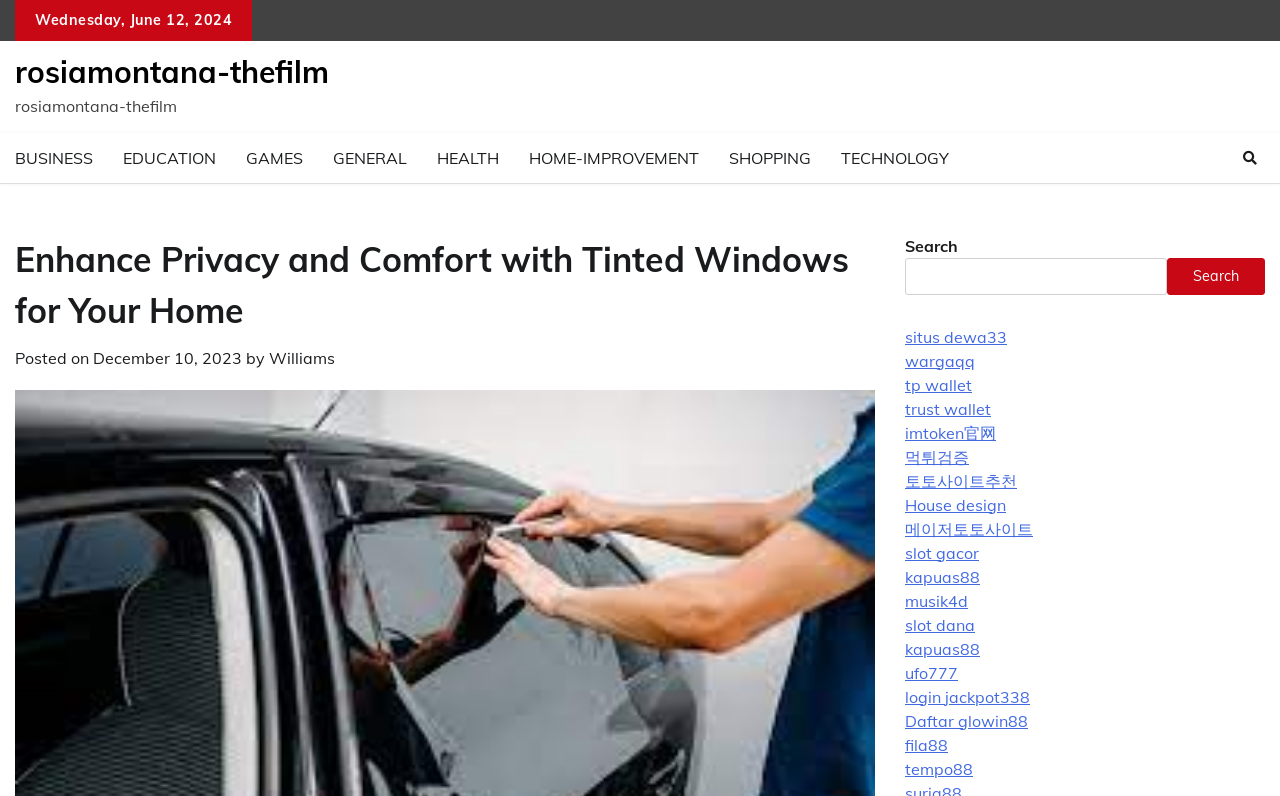Locate the UI element described by December 10, 2023December 10, 2023 in the provided webpage screenshot. Return the bounding box coordinates in the format (top-left x, top-left y, bottom-right x, bottom-right y), ensuring all values are between 0 and 1.

[0.073, 0.437, 0.189, 0.462]